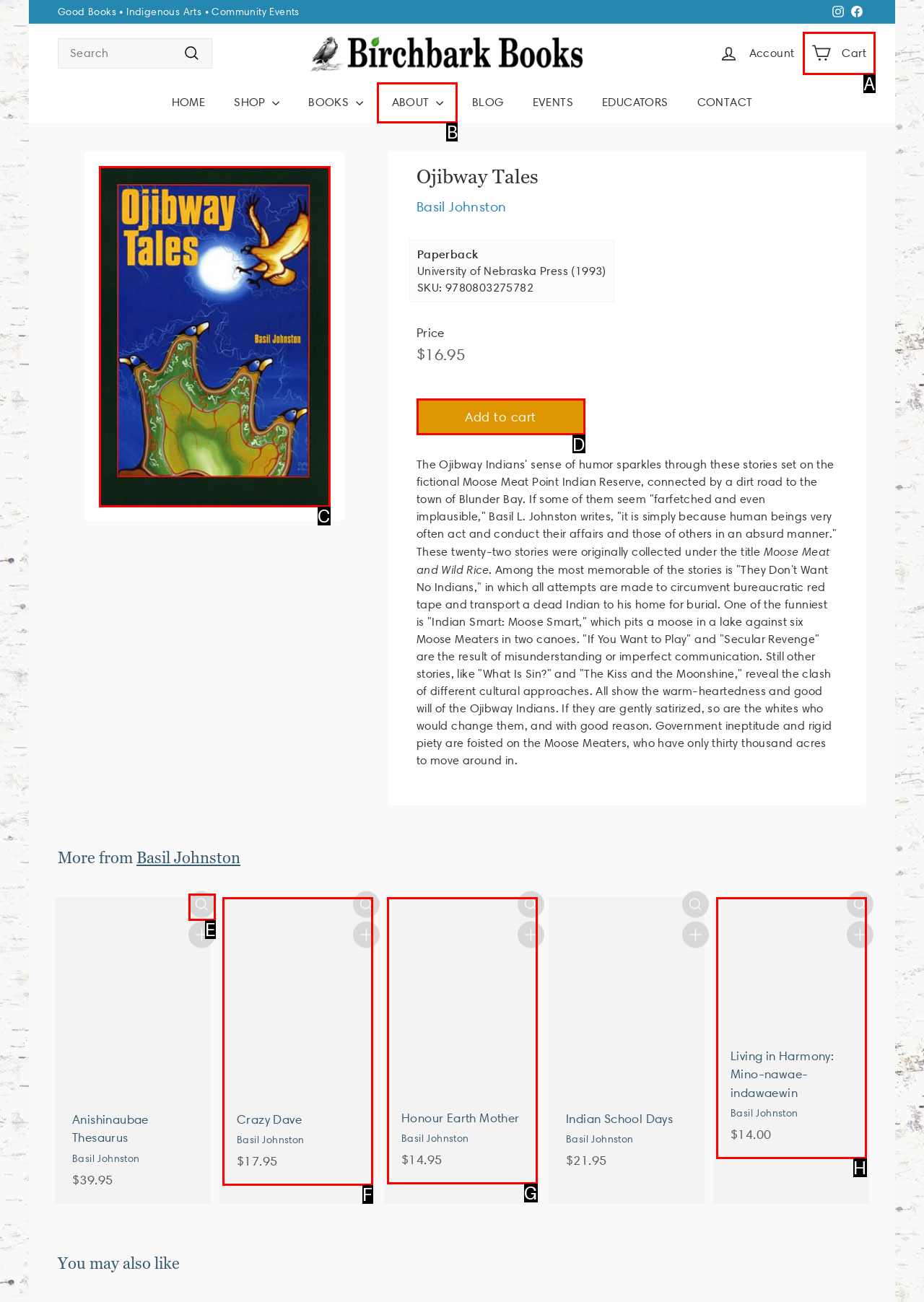Identify the letter of the option that should be selected to accomplish the following task: Add Ojibway Tales to cart. Provide the letter directly.

D